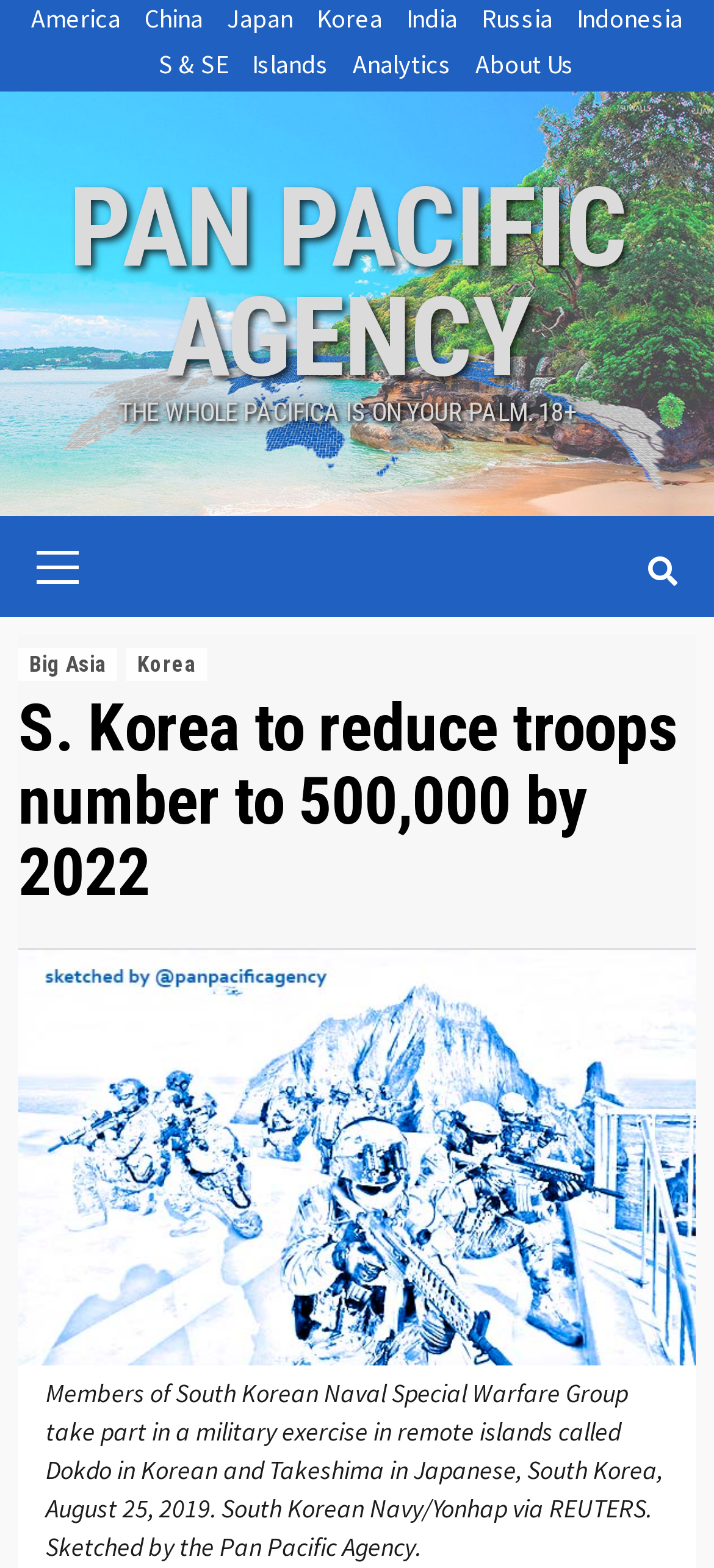Please identify the bounding box coordinates of the region to click in order to complete the task: "Click the 'Go to slide 2' button". The coordinates must be four float numbers between 0 and 1, specified as [left, top, right, bottom].

None